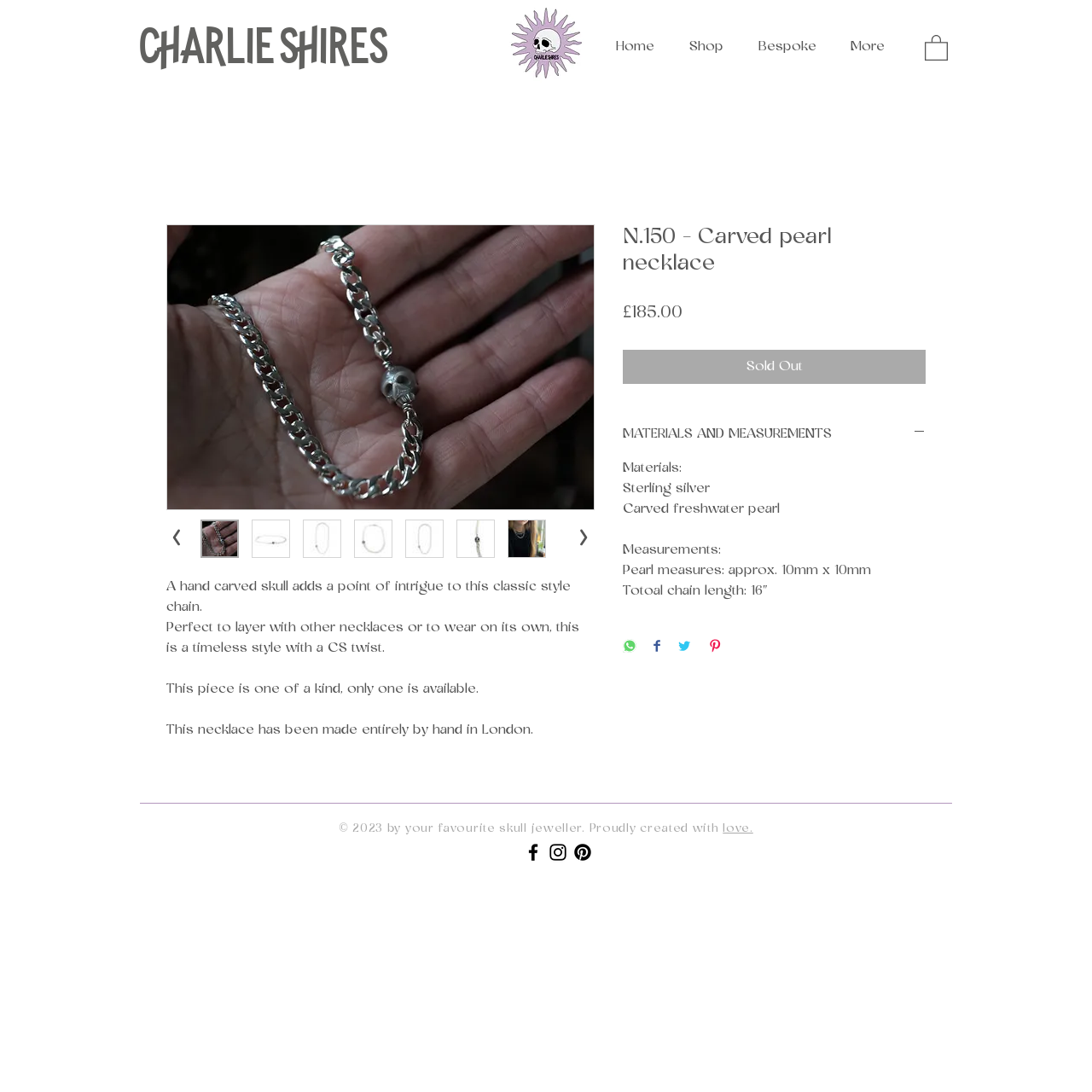What is the brand name of the jewellery?
Based on the image, answer the question with as much detail as possible.

The brand name of the jewellery can be found at the top of the webpage, where it says 'CHARLIE SHIRES' in a link element.